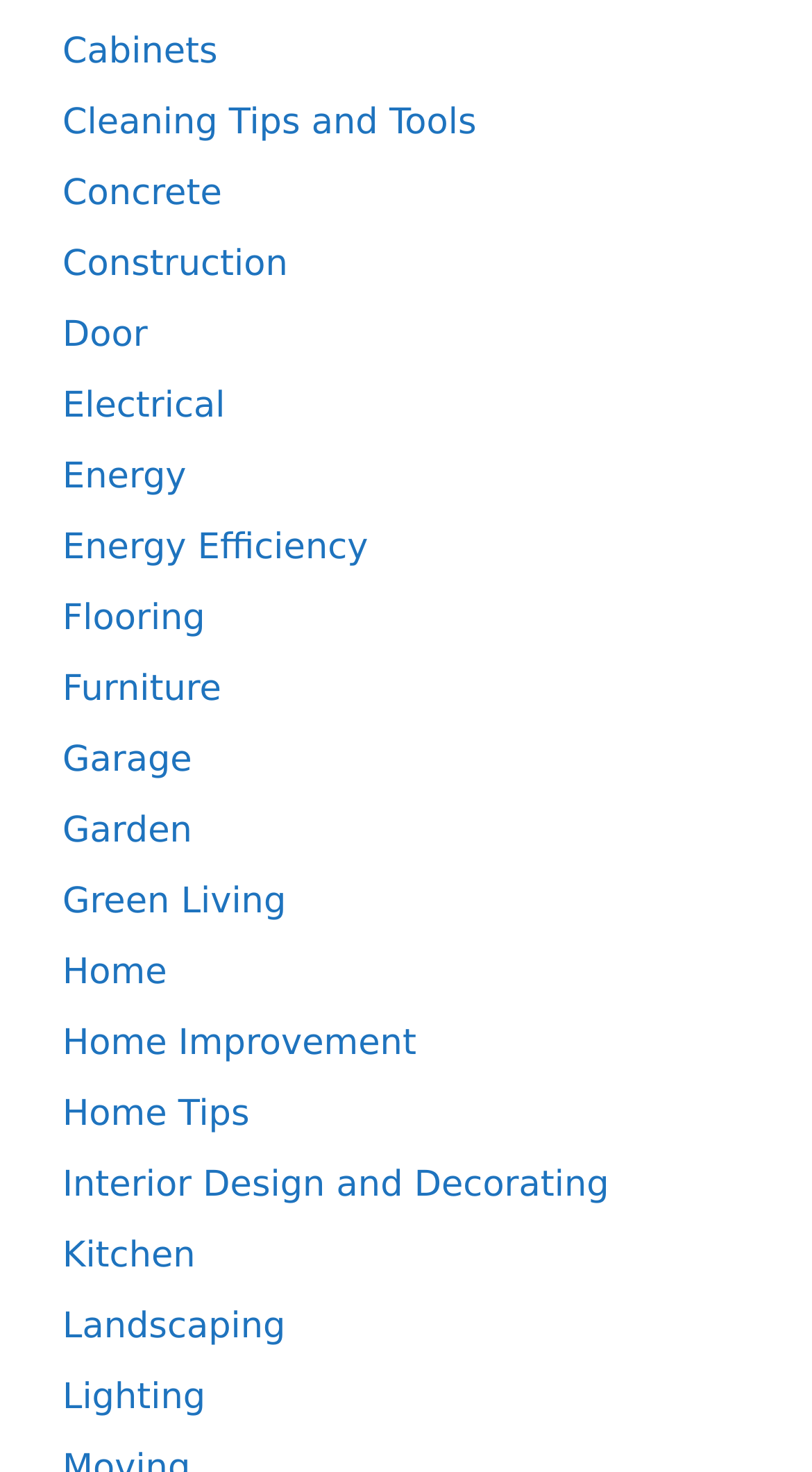Could you specify the bounding box coordinates for the clickable section to complete the following instruction: "View Home Improvement"?

[0.077, 0.695, 0.513, 0.723]